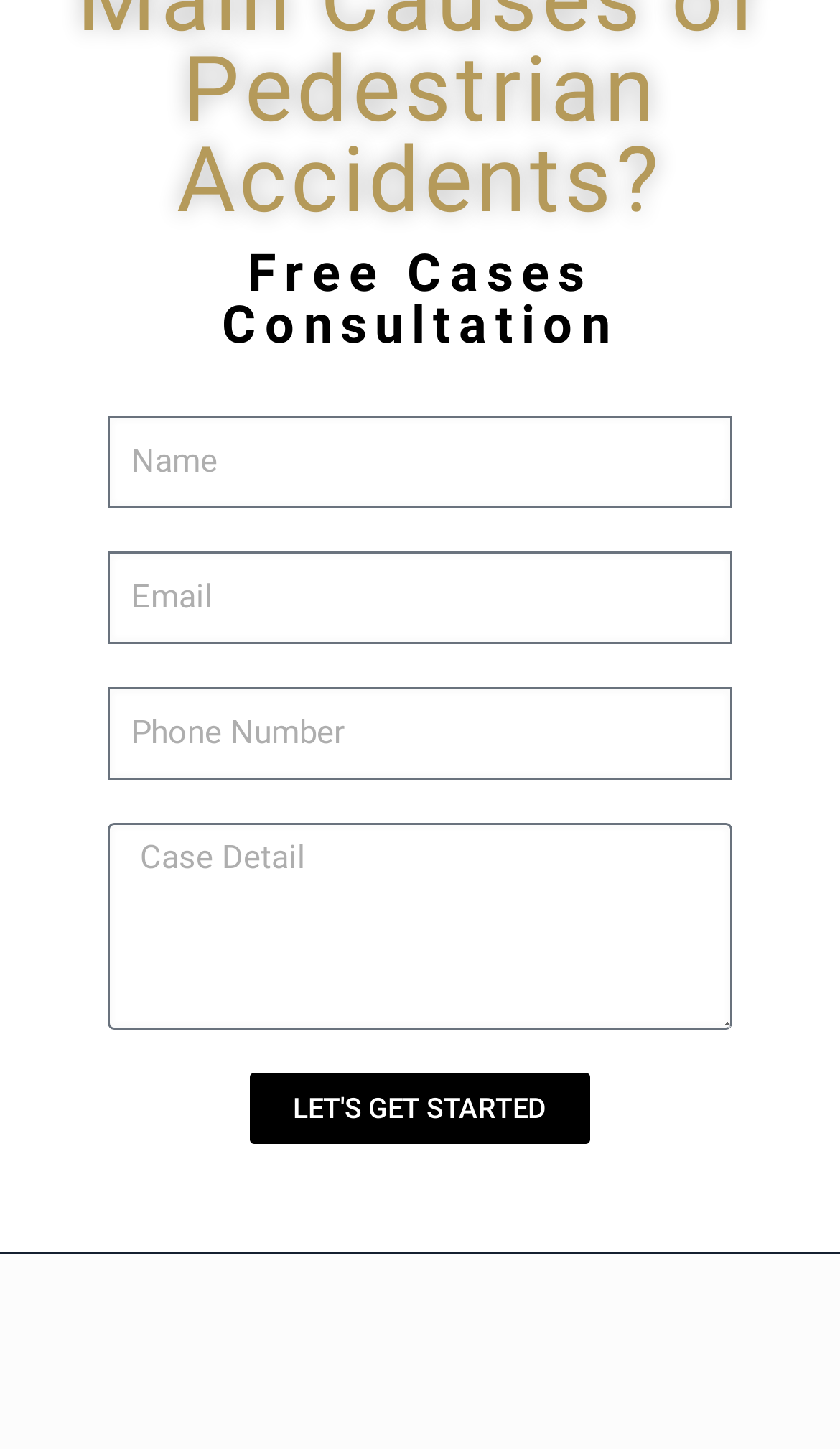Find the bounding box of the web element that fits this description: "LET'S GET STARTED".

[0.297, 0.74, 0.703, 0.789]